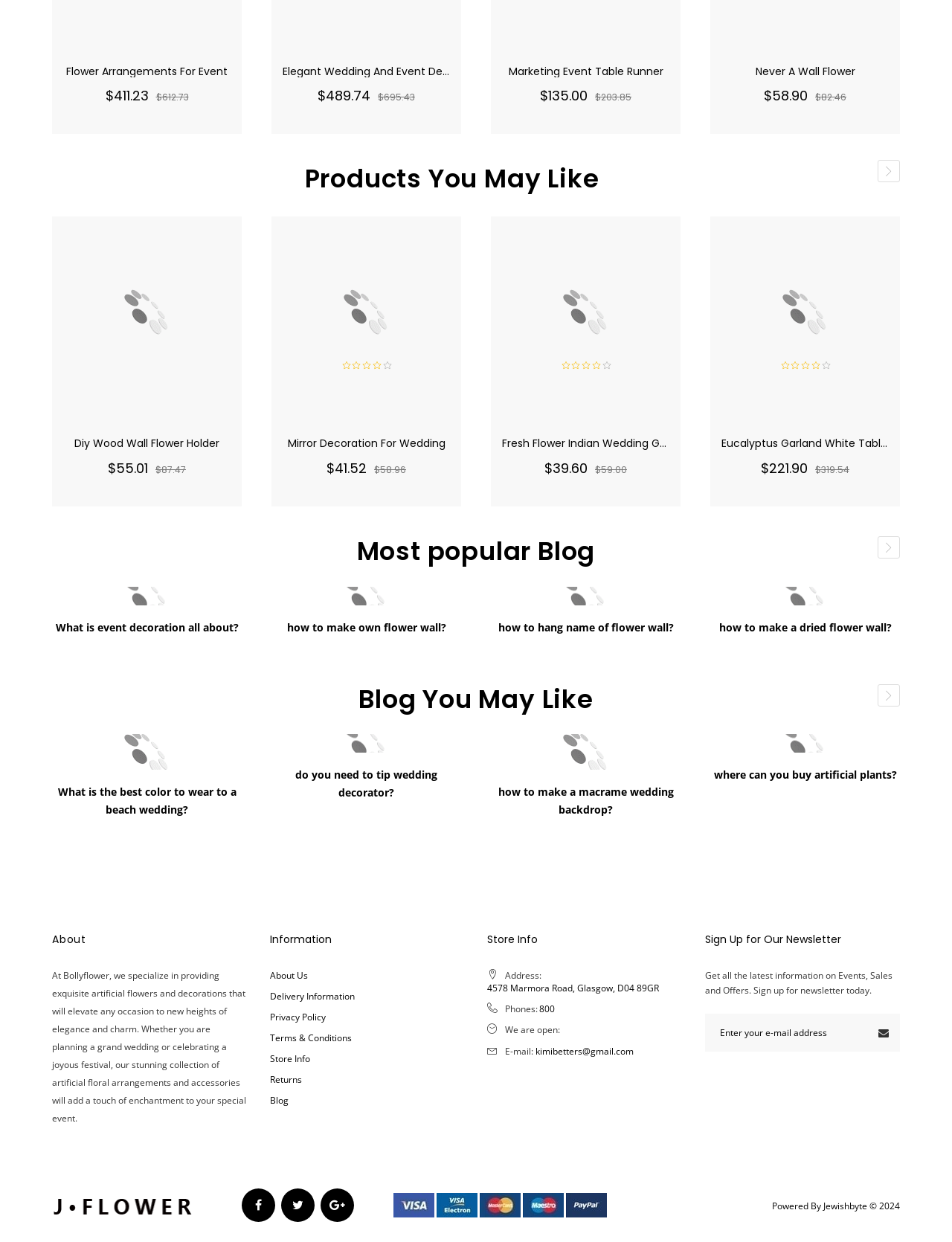Highlight the bounding box coordinates of the region I should click on to meet the following instruction: "Read the blog post 'What is event decoration all about?'".

[0.055, 0.472, 0.254, 0.487]